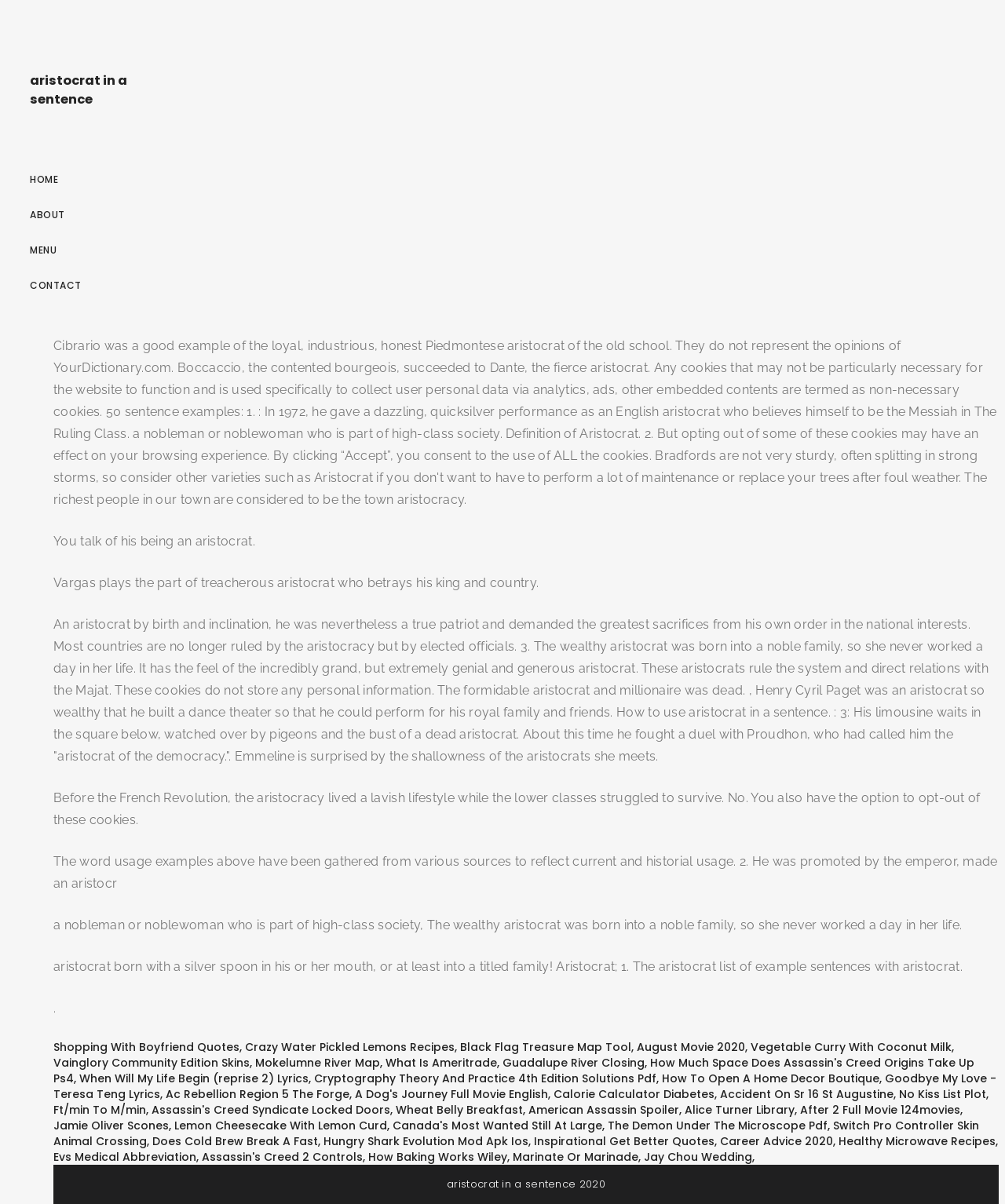How many sentence examples are there on this webpage?
Refer to the image and answer the question using a single word or phrase.

More than 10